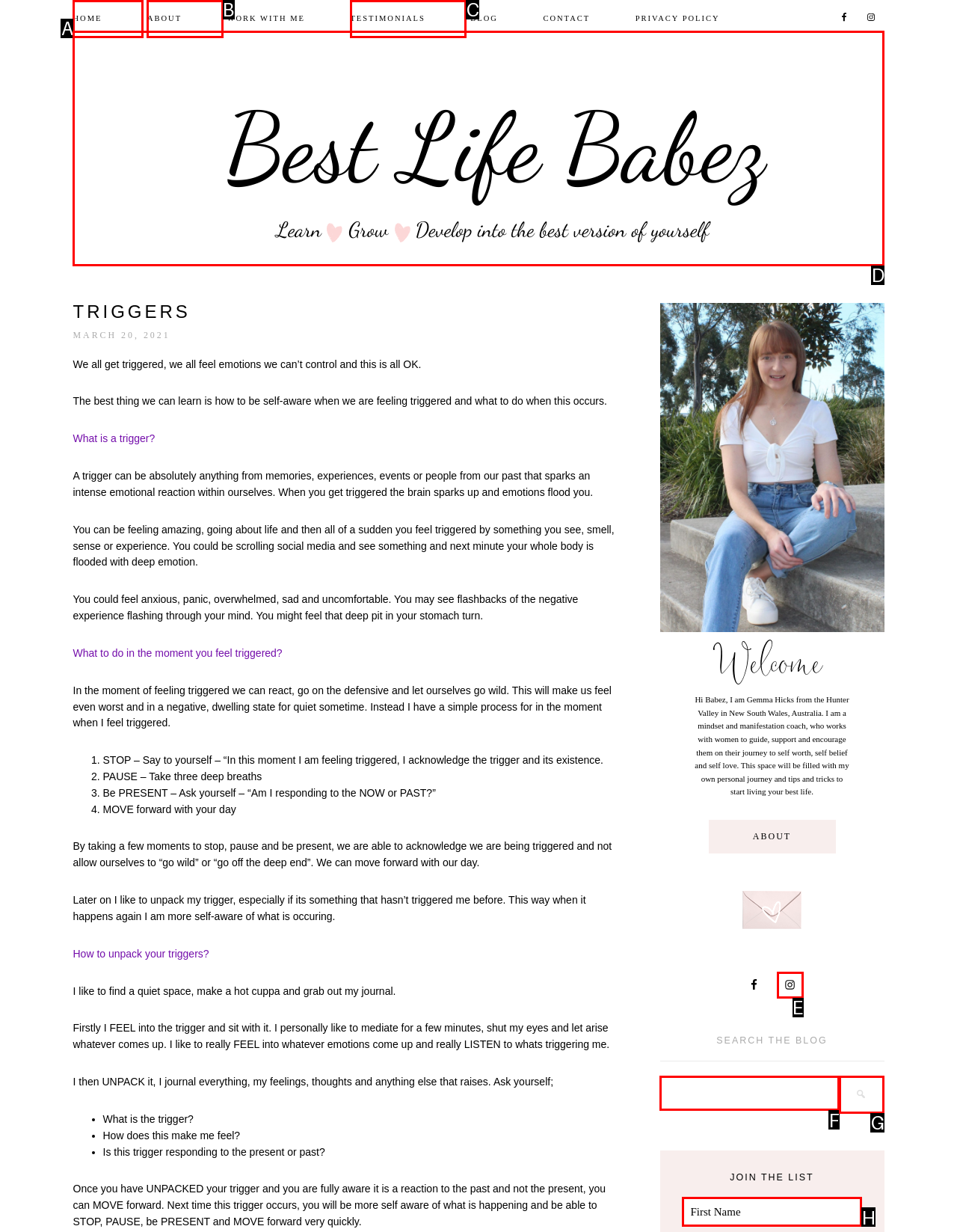From the provided options, pick the HTML element that matches the description: name="s". Respond with the letter corresponding to your choice.

F